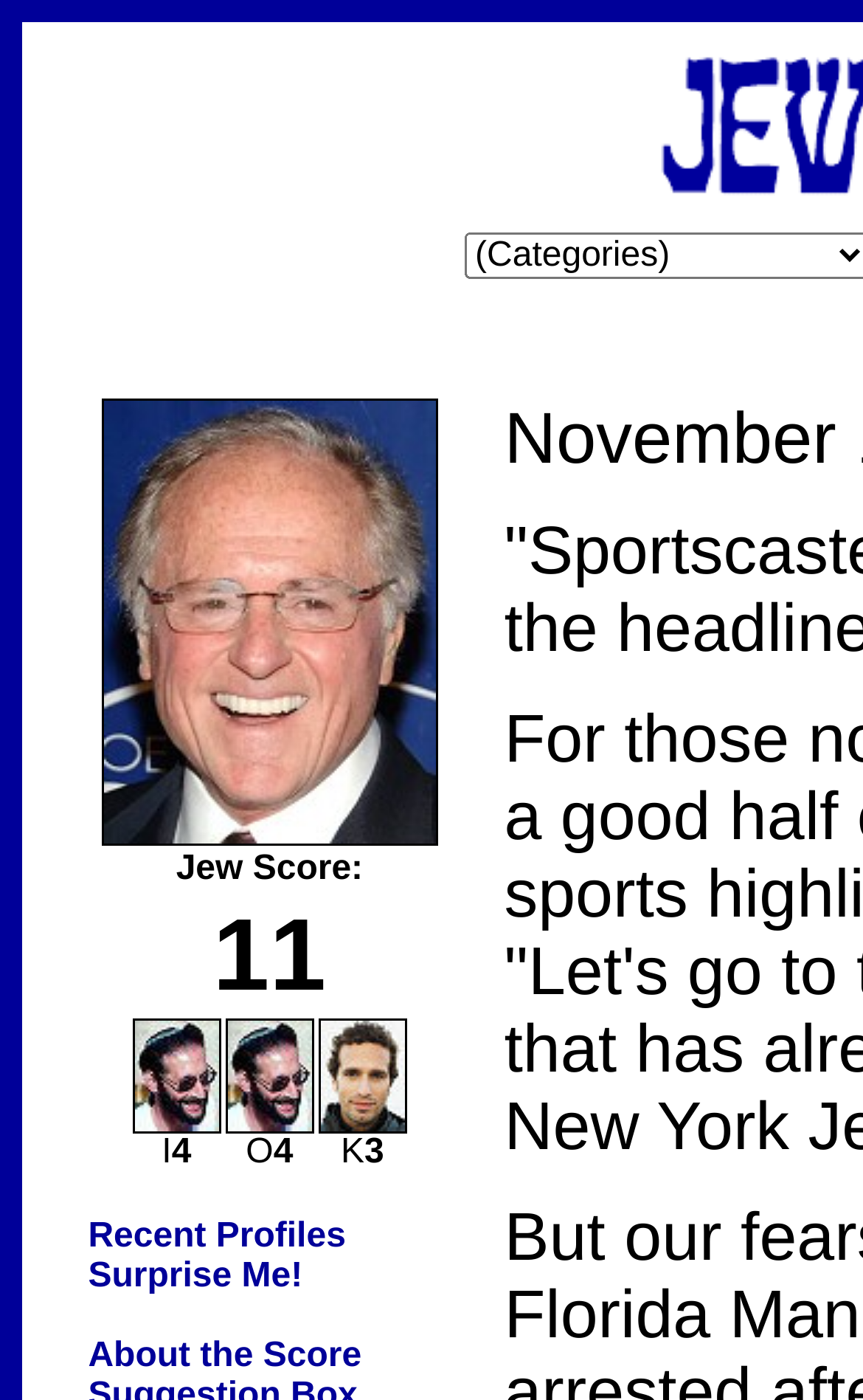Describe all the visual and textual components of the webpage comprehensively.

The webpage is about determining whether Warner Wolf is Jewish or not. At the top, there is a large image taking up about a third of the screen. Below the image, there is a table with three rows. The first row contains a cell with the text "Jew Score:" and the second row has a cell with the score "11". The third row has four cells, each containing a combination of text and an image. The text in these cells is "I4", "O4", and "K3", respectively. 

On the bottom of the page, there are three links: "Recent Profiles", "Surprise Me!", and "About the Score". These links are aligned horizontally and are positioned near the bottom of the screen. There is also a small, non-descriptive text element "\xa0" between the second and third links.